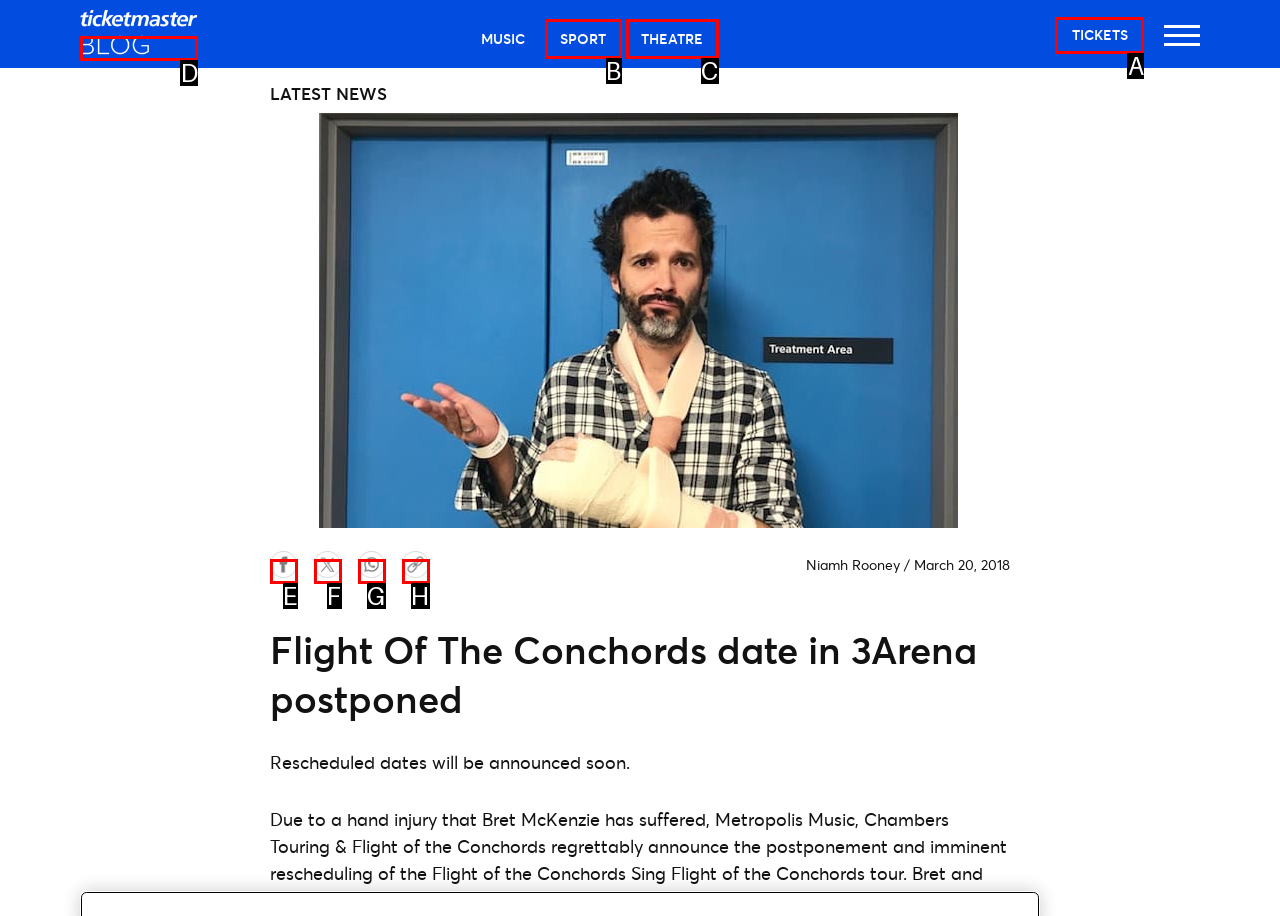Point out the option that best suits the description: alt="Ticketmaster Blog"
Indicate your answer with the letter of the selected choice.

D